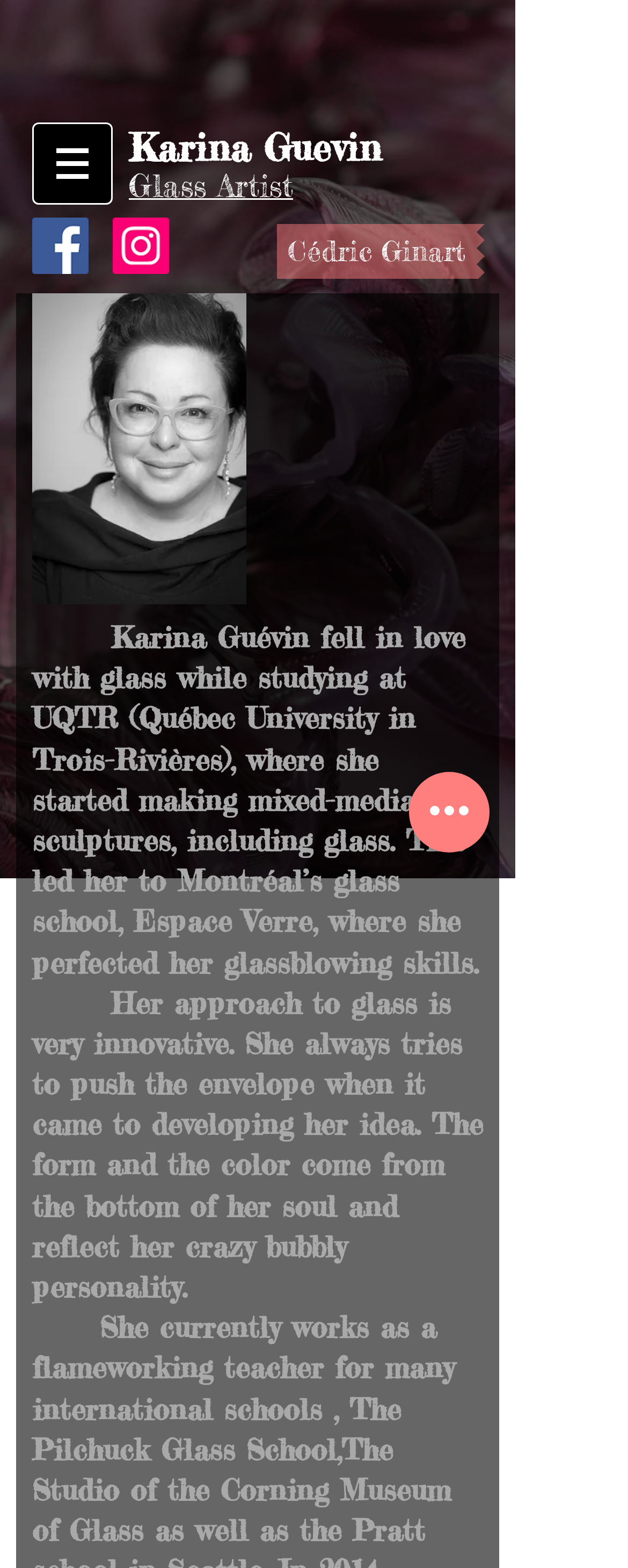Based on the provided description, "aria-label="Facebook"", find the bounding box of the corresponding UI element in the screenshot.

[0.051, 0.139, 0.141, 0.175]